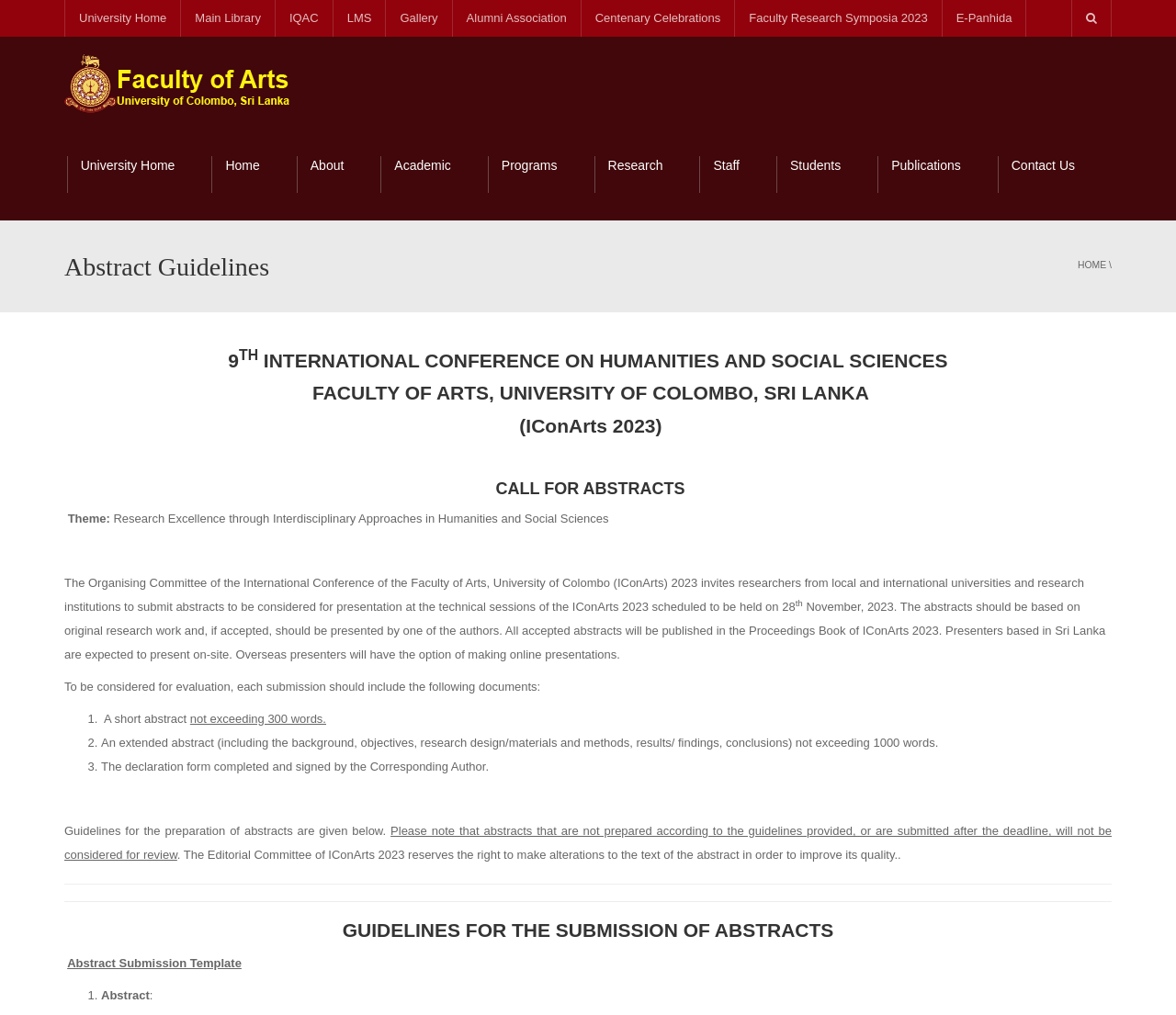Find the bounding box coordinates of the element to click in order to complete the given instruction: "Go to Faculty Research Symposia 2023."

[0.624, 0.0, 0.801, 0.036]